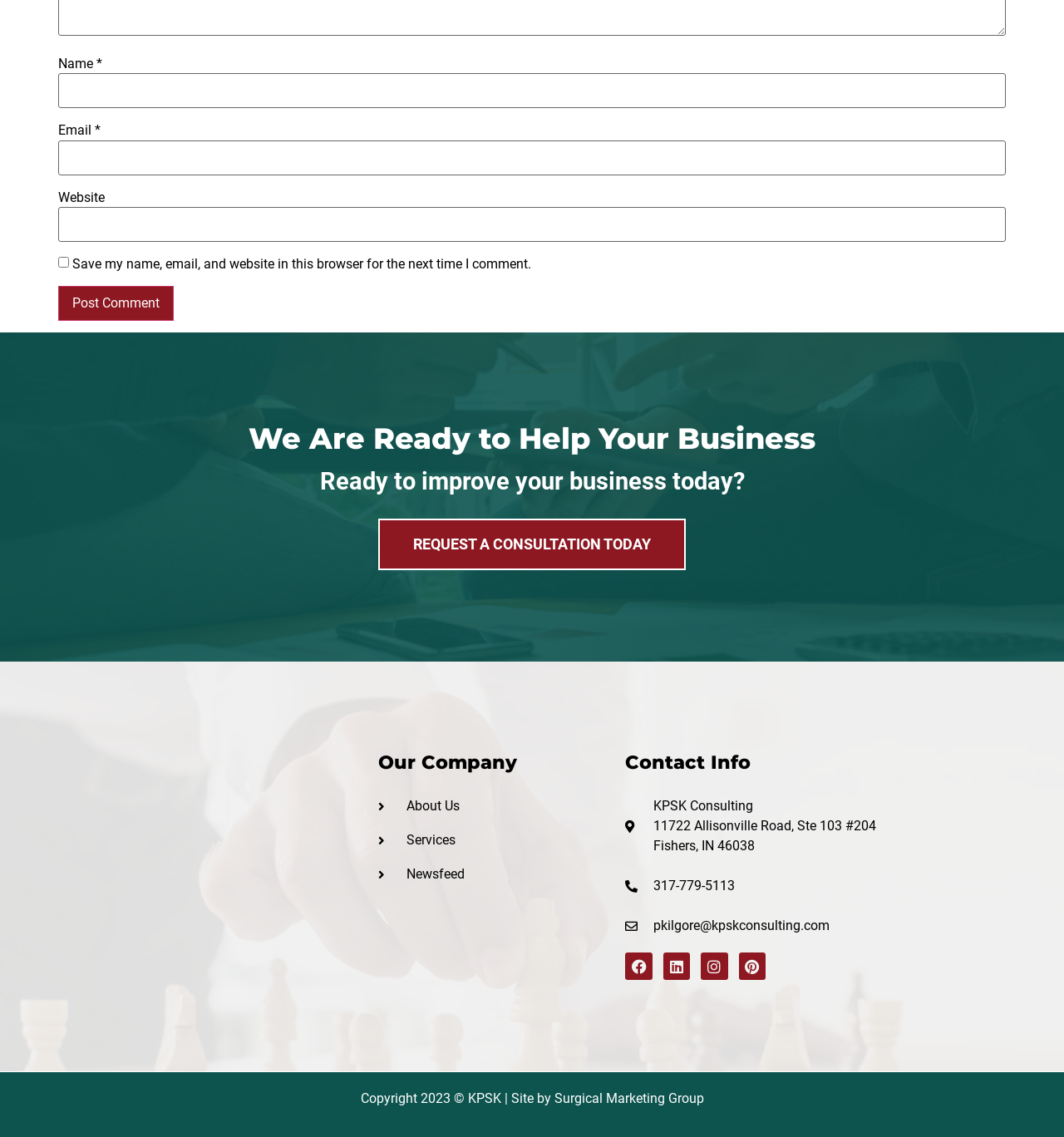What is the phone number?
Please provide a comprehensive answer to the question based on the webpage screenshot.

The phone number can be found in the Contact Info section, where it is written as '317-779-5113' in a static text element.